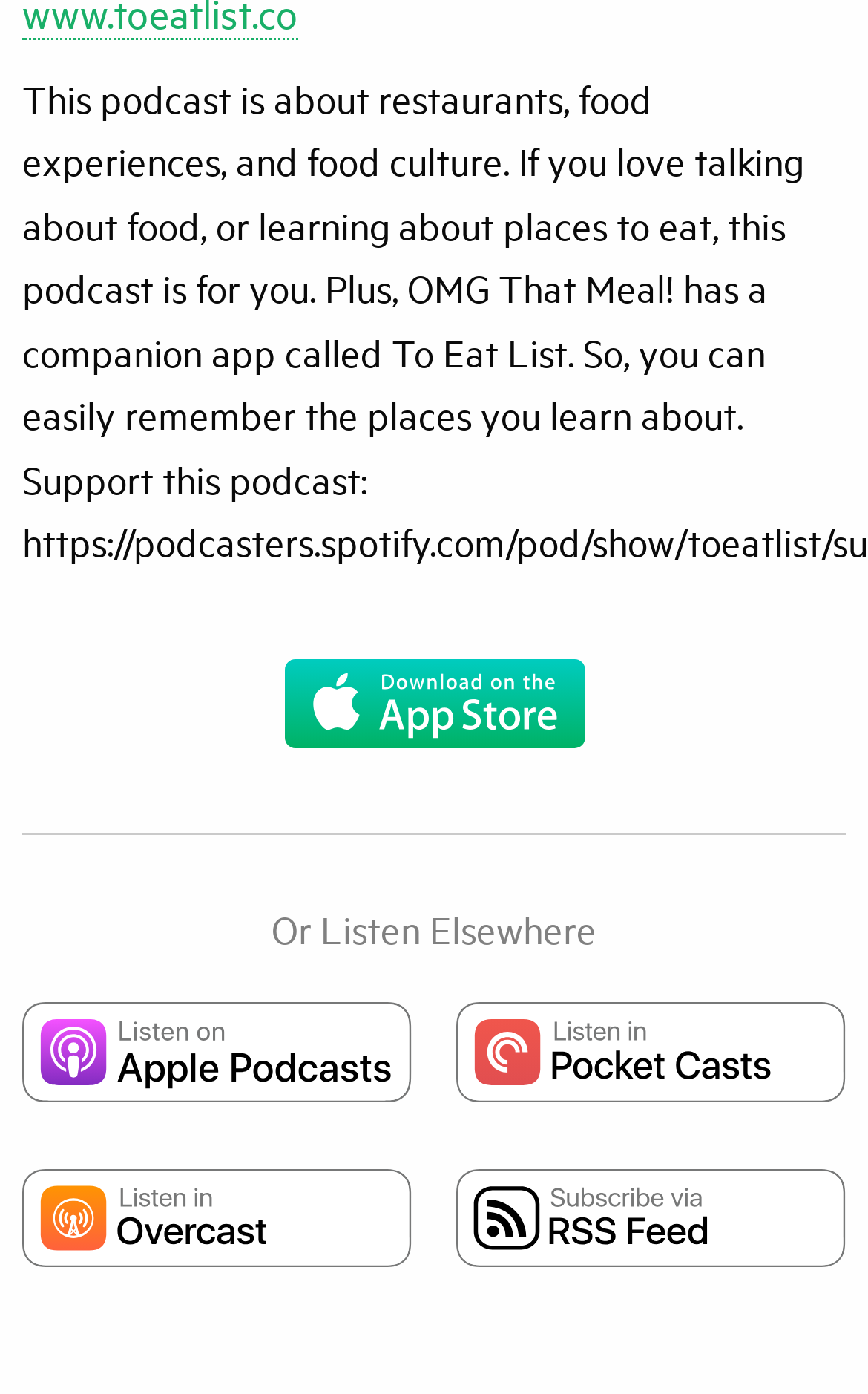From the webpage screenshot, identify the region described by alt="Listen On Apple Podcasts". Provide the bounding box coordinates as (top-left x, top-left y, bottom-right x, bottom-right y), with each value being a floating point number between 0 and 1.

[0.026, 0.732, 0.474, 0.803]